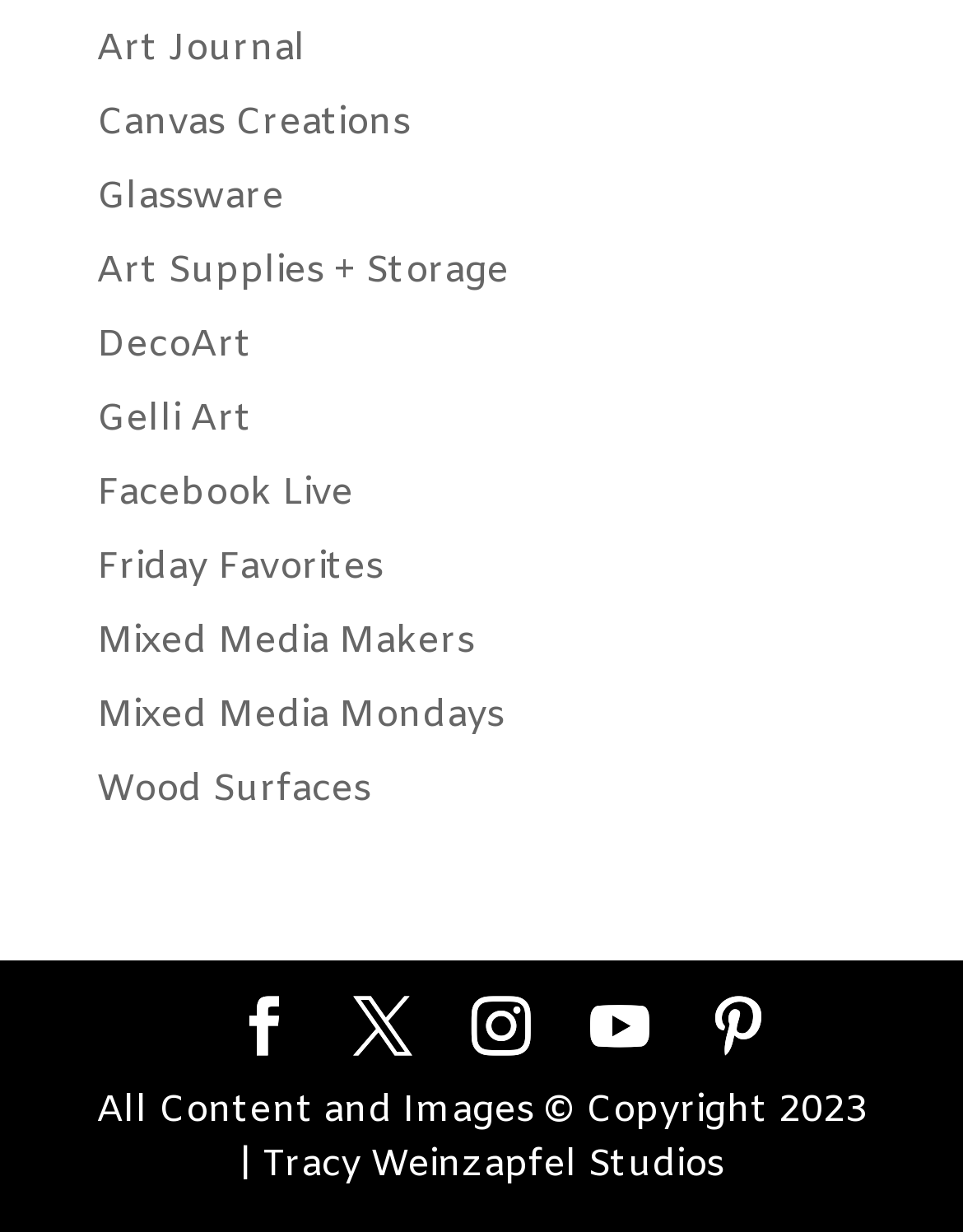Please identify the bounding box coordinates of the clickable area that will allow you to execute the instruction: "Go to Facebook Live".

[0.1, 0.381, 0.367, 0.421]